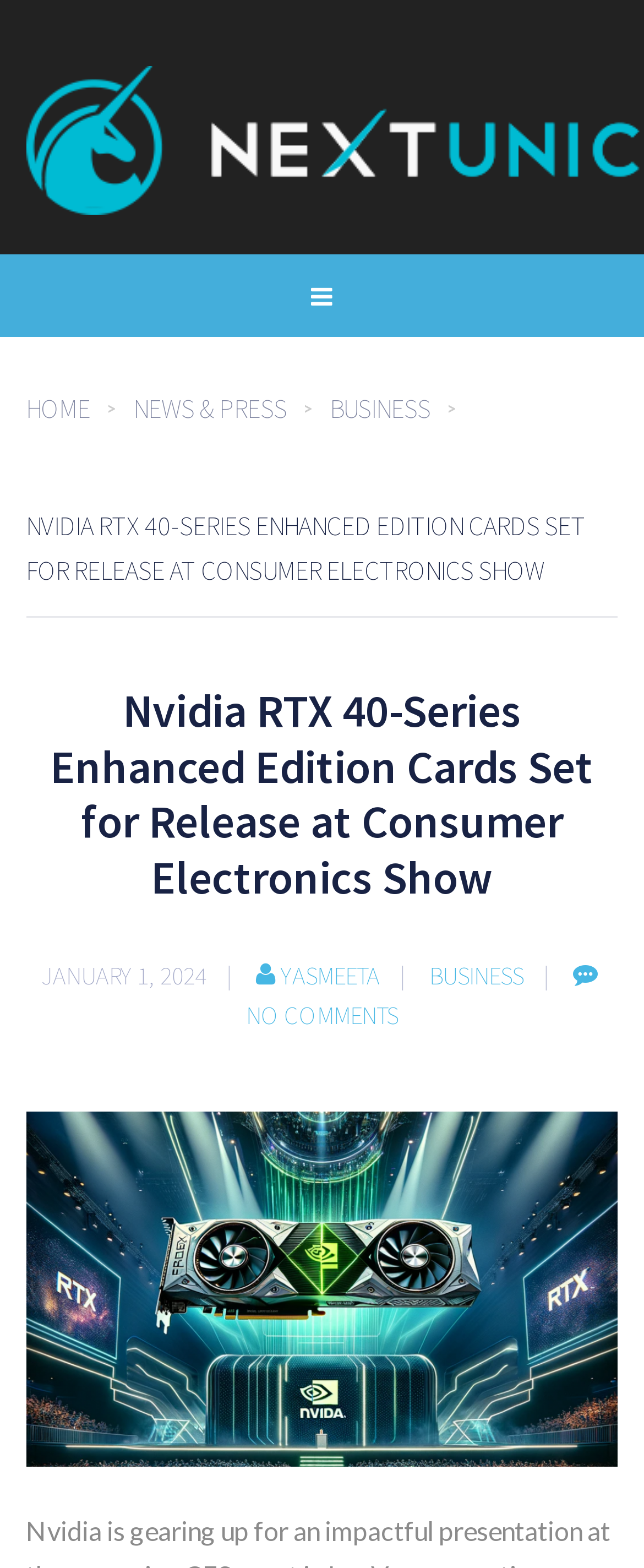Provide a brief response to the question below using one word or phrase:
How many comments are there on the article?

NO COMMENTS